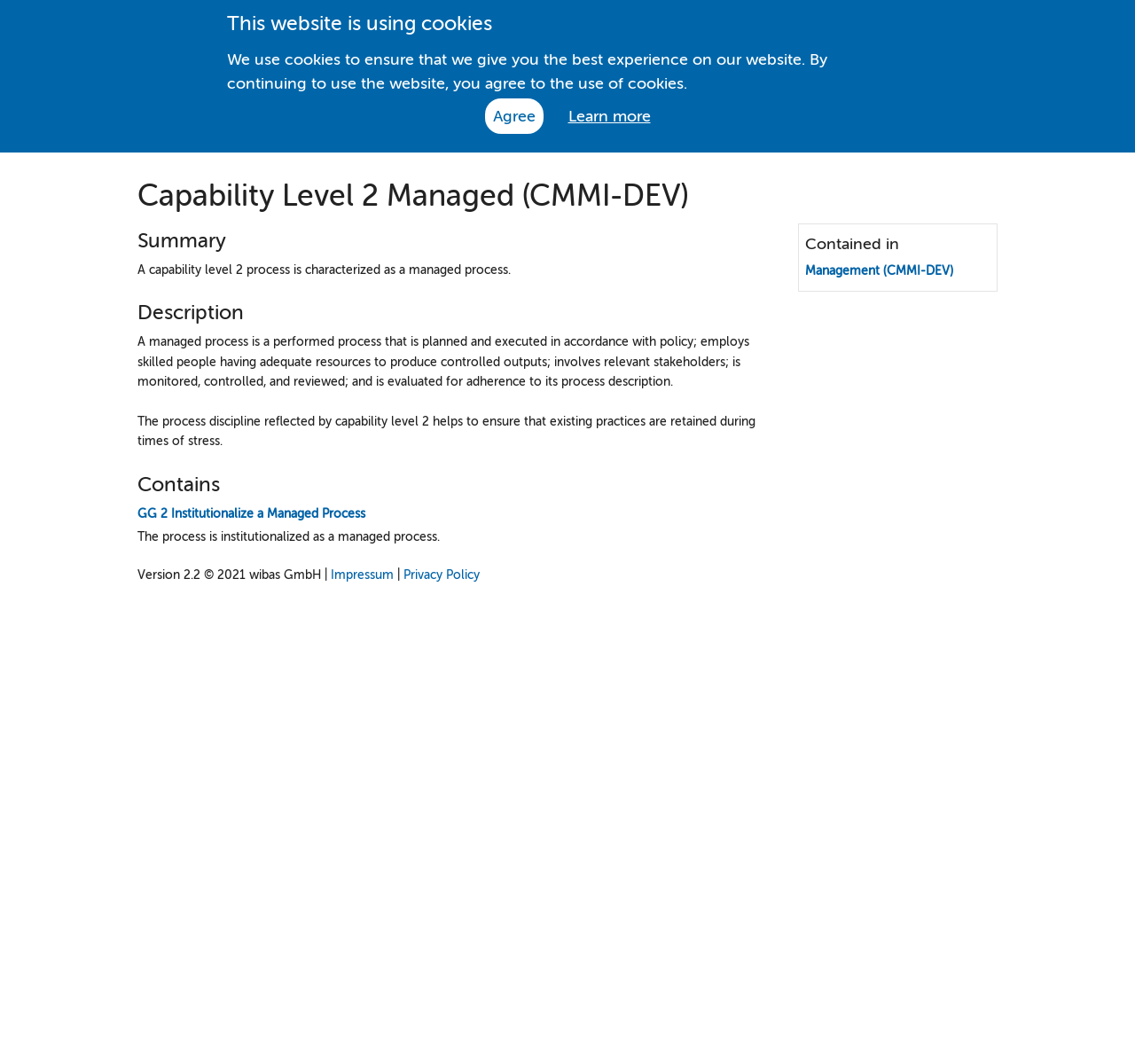Extract the primary header of the webpage and generate its text.

Capability Level 2 Managed (CMMI-DEV)